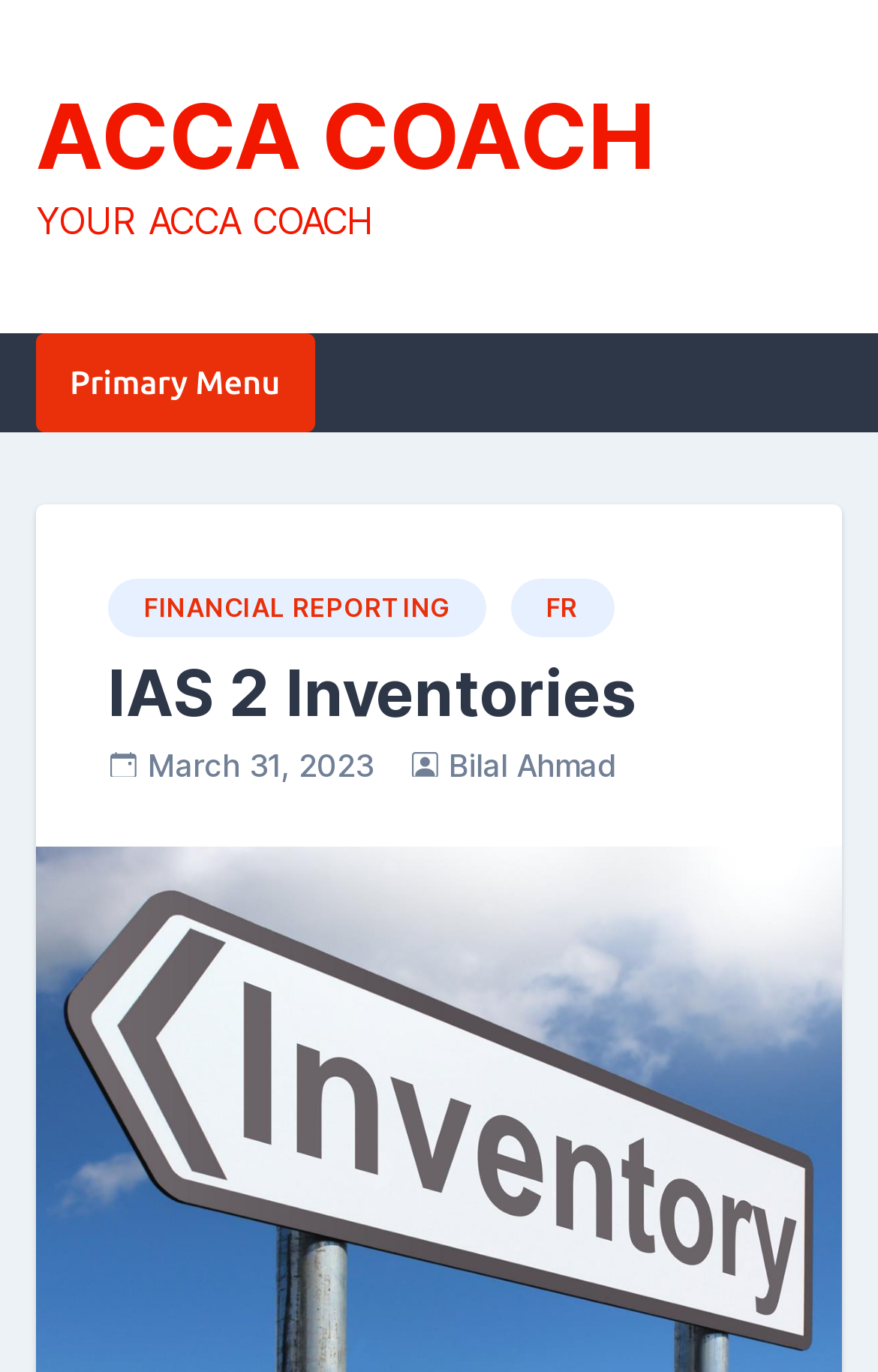Using the webpage screenshot and the element description ACCA COACH, determine the bounding box coordinates. Specify the coordinates in the format (top-left x, top-left y, bottom-right x, bottom-right y) with values ranging from 0 to 1.

[0.041, 0.059, 0.749, 0.139]